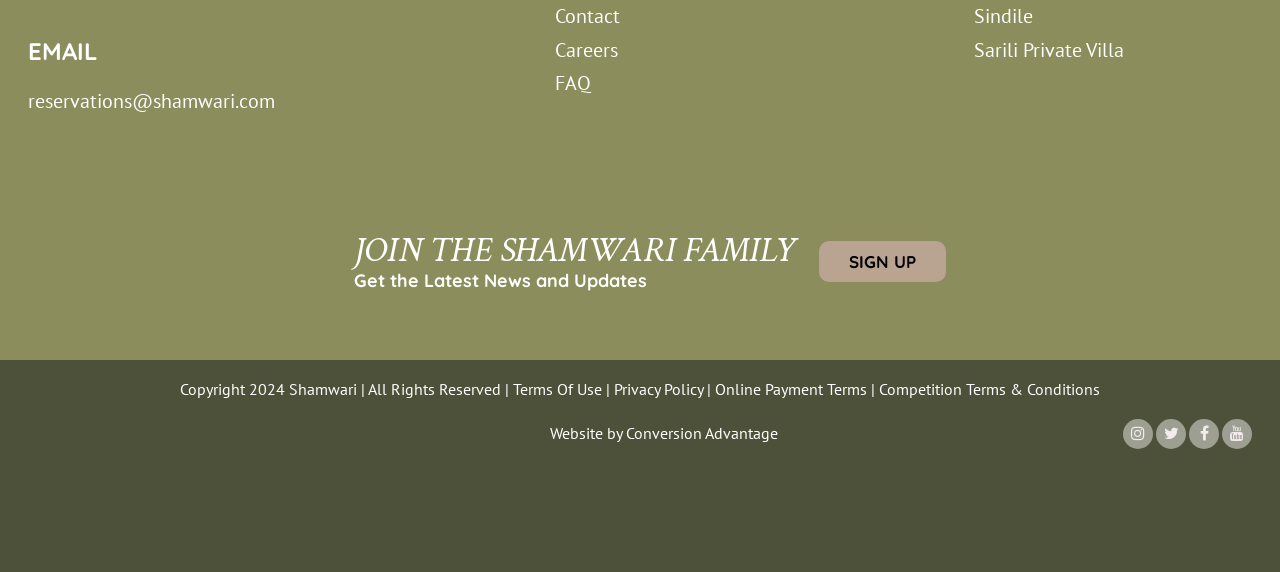Using the element description: "Healthcare Reforms Breaking News USA", determine the bounding box coordinates for the specified UI element. The coordinates should be four float numbers between 0 and 1, [left, top, right, bottom].

None